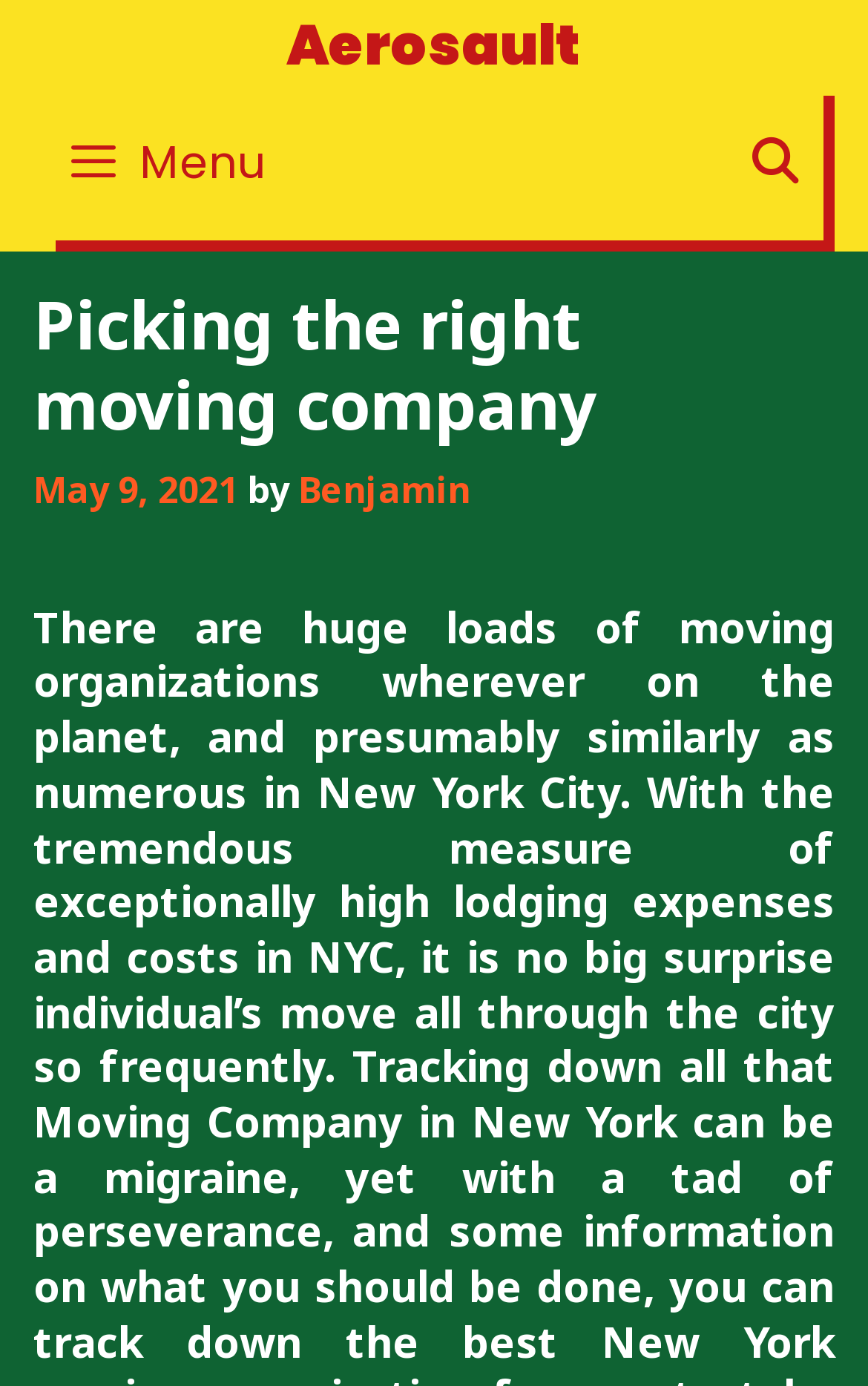Give a one-word or phrase response to the following question: What is the name of the author?

Benjamin